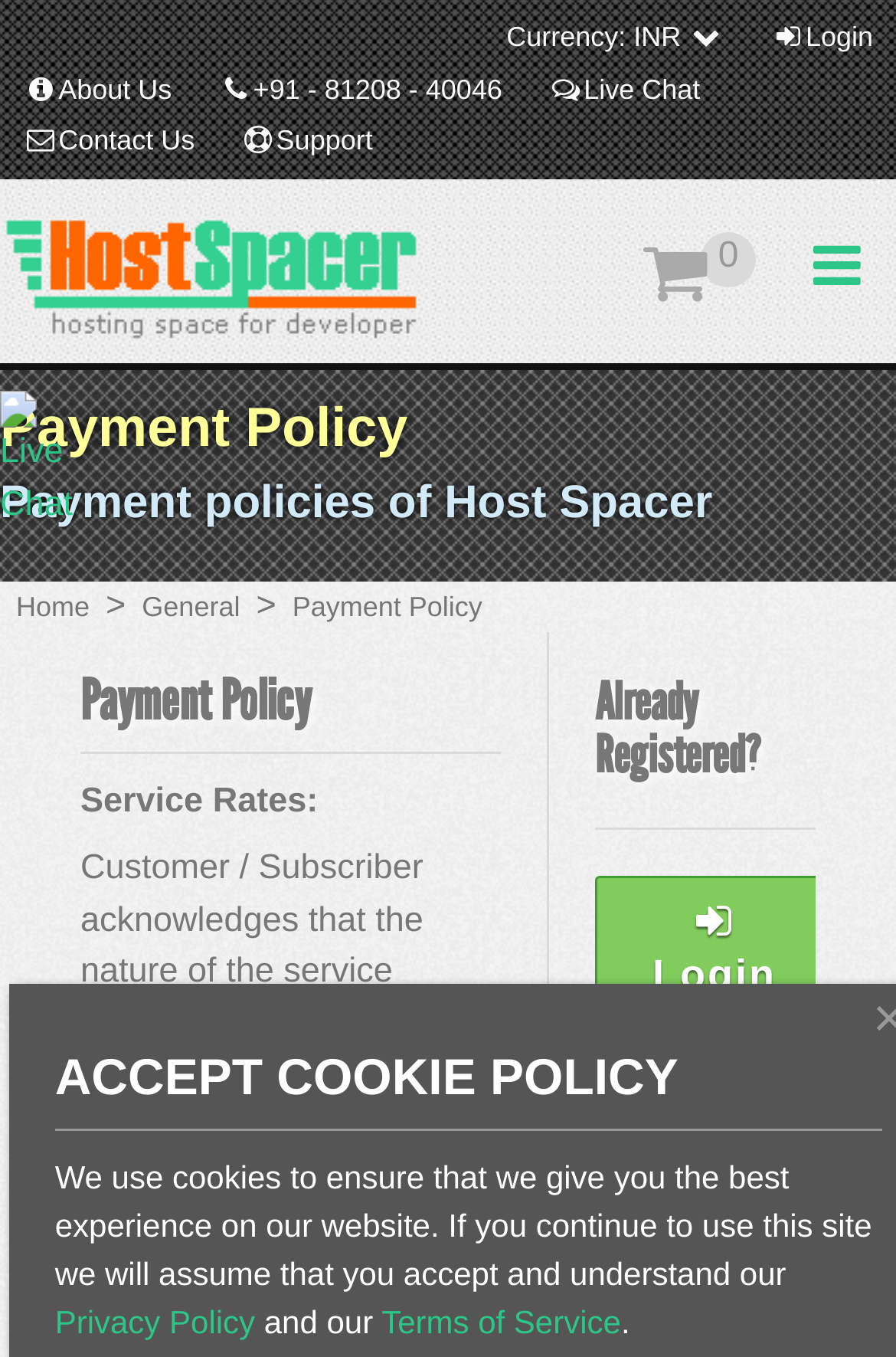Please give the bounding box coordinates of the area that should be clicked to fulfill the following instruction: "Login". The coordinates should be in the format of four float numbers from 0 to 1, i.e., [left, top, right, bottom].

[0.834, 0.007, 1.0, 0.047]